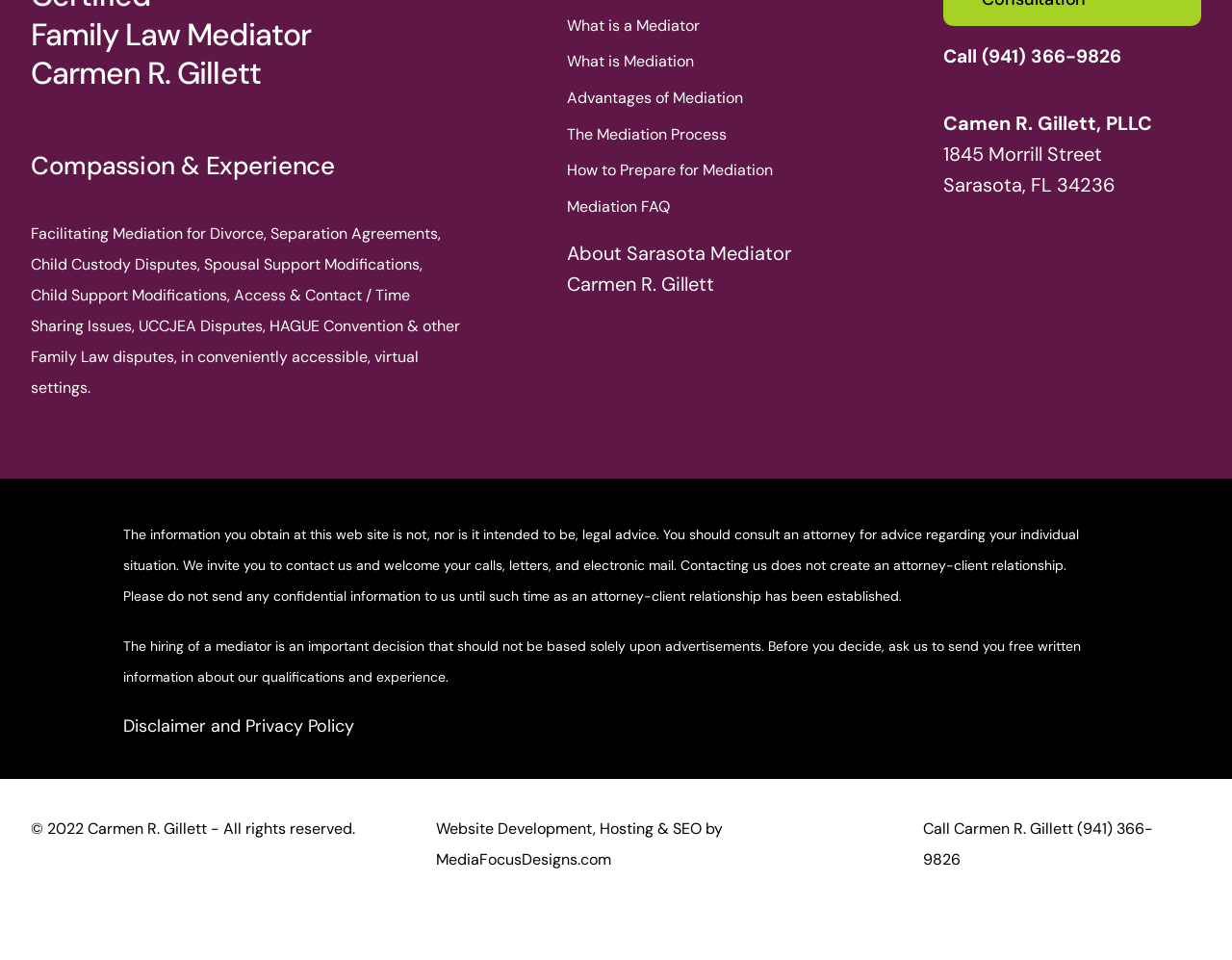Could you provide the bounding box coordinates for the portion of the screen to click to complete this instruction: "Contact Carmen R. Gillett"?

[0.766, 0.046, 0.91, 0.071]